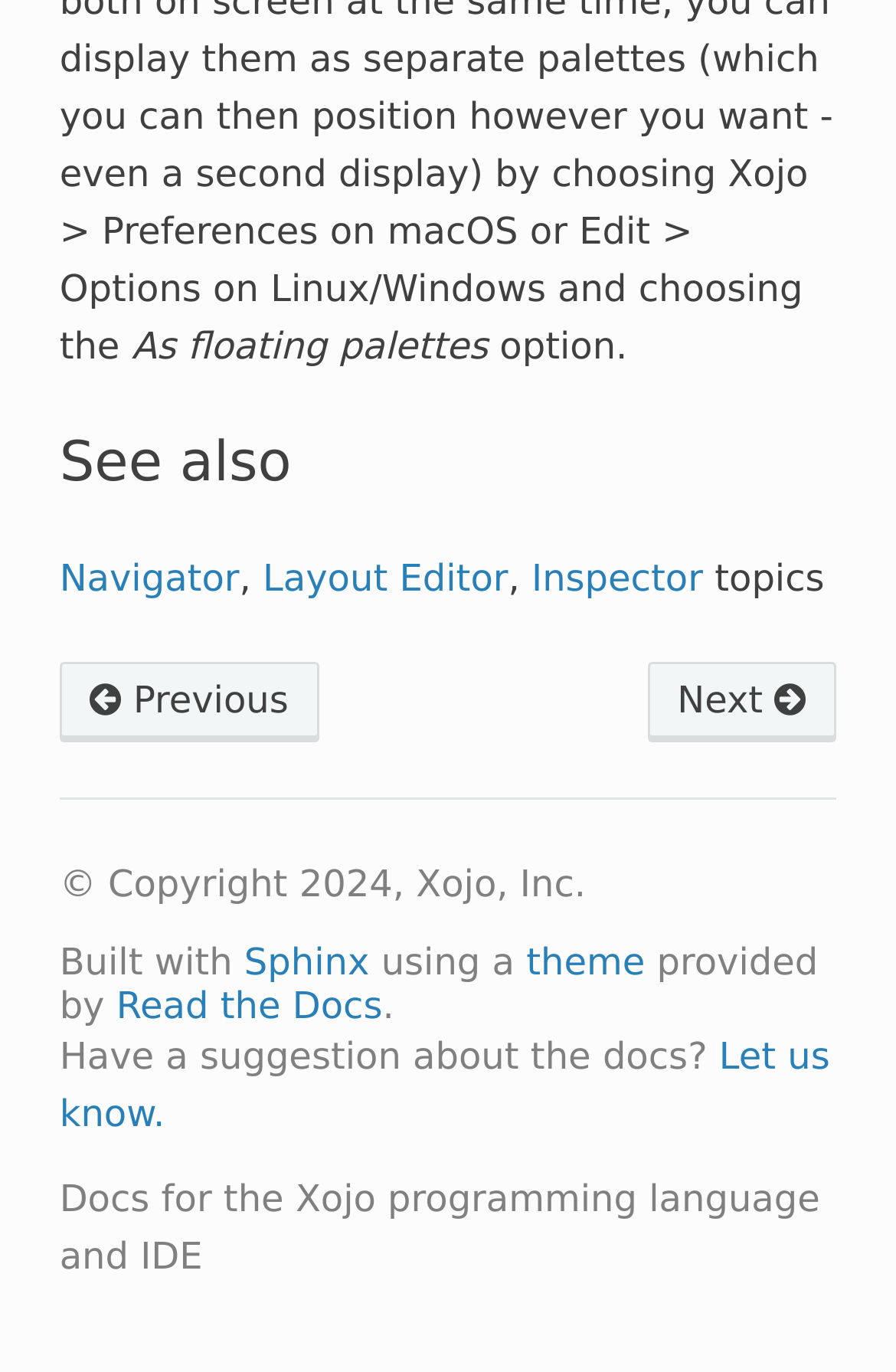Please provide a short answer using a single word or phrase for the question:
What is the theme provided by?

Read the Docs